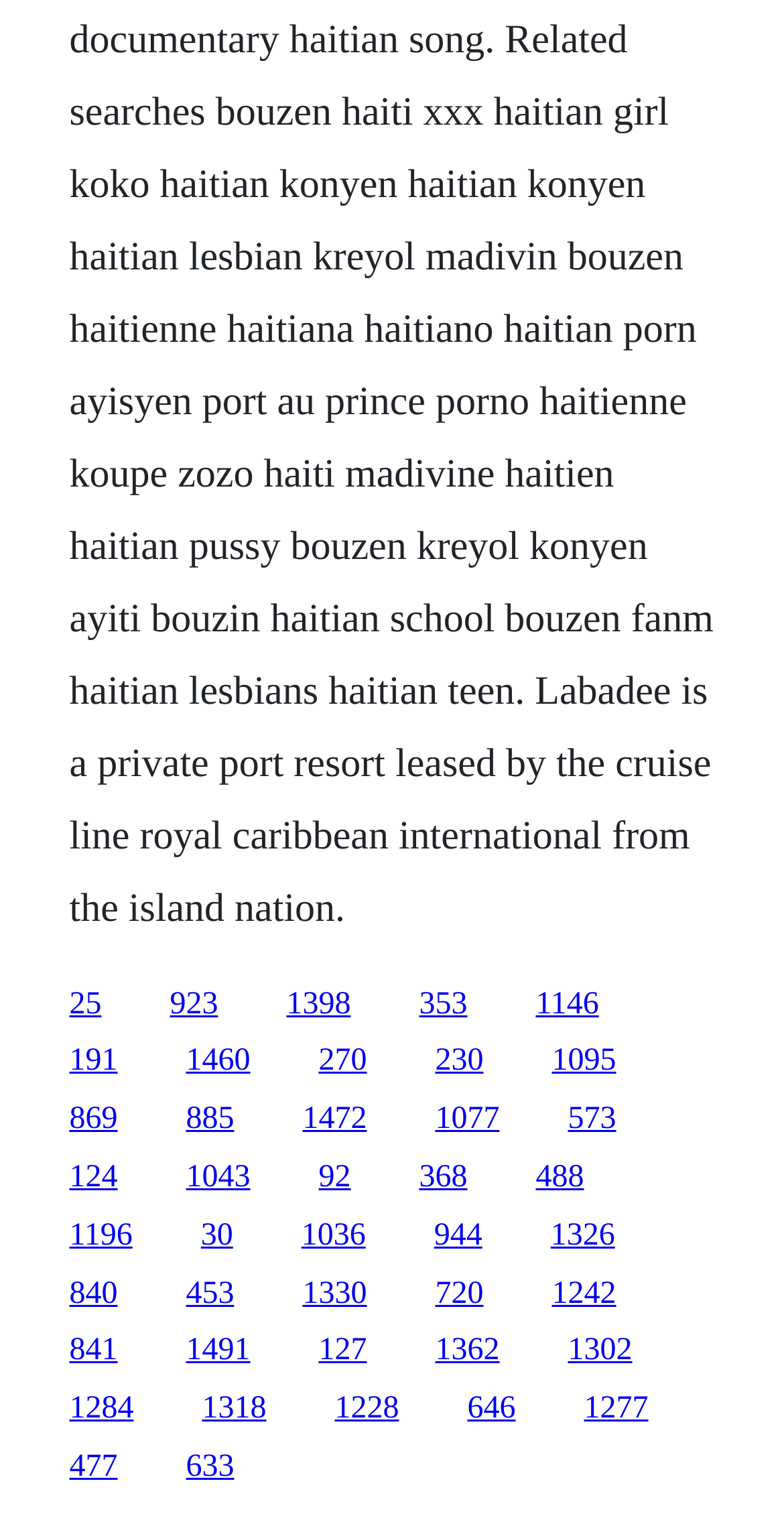Please determine the bounding box coordinates of the element to click in order to execute the following instruction: "access the fifteenth link". The coordinates should be four float numbers between 0 and 1, specified as [left, top, right, bottom].

[0.088, 0.728, 0.15, 0.751]